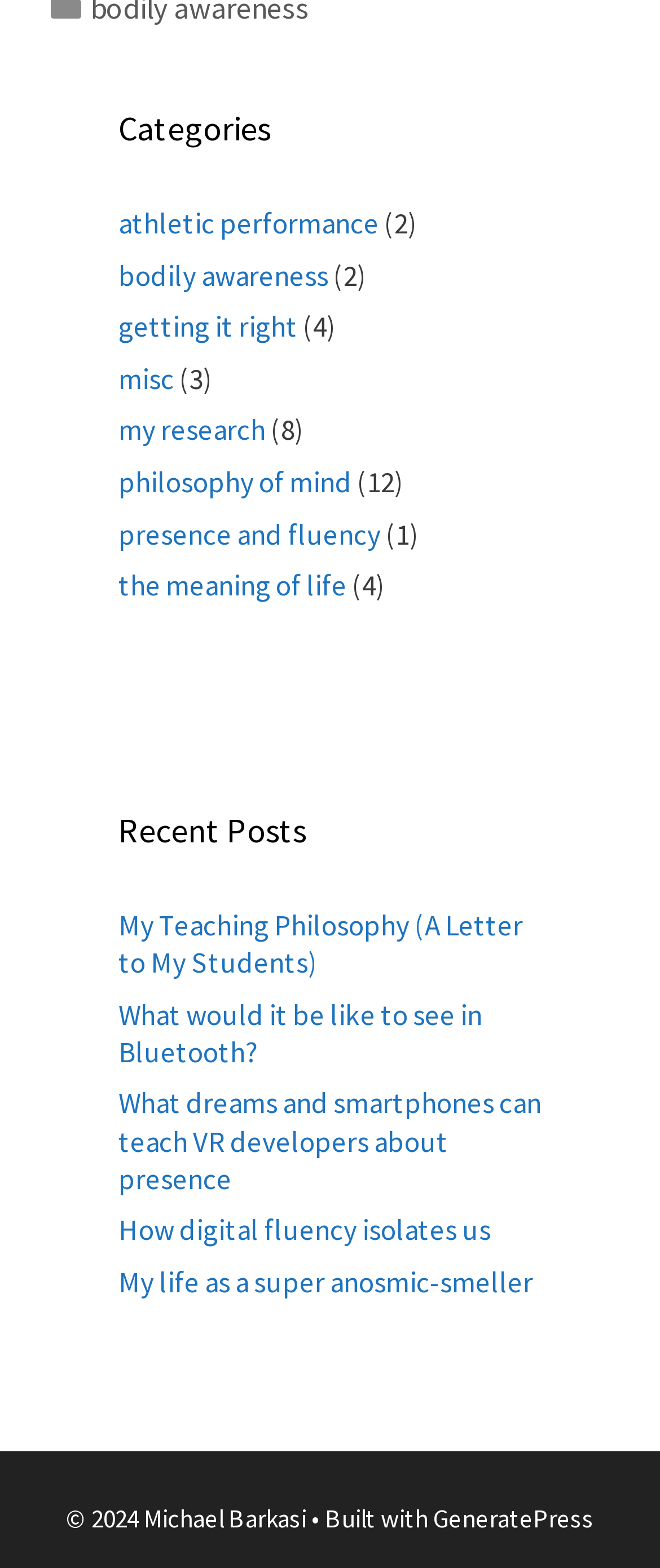Answer this question in one word or a short phrase: How many categories are listed?

9